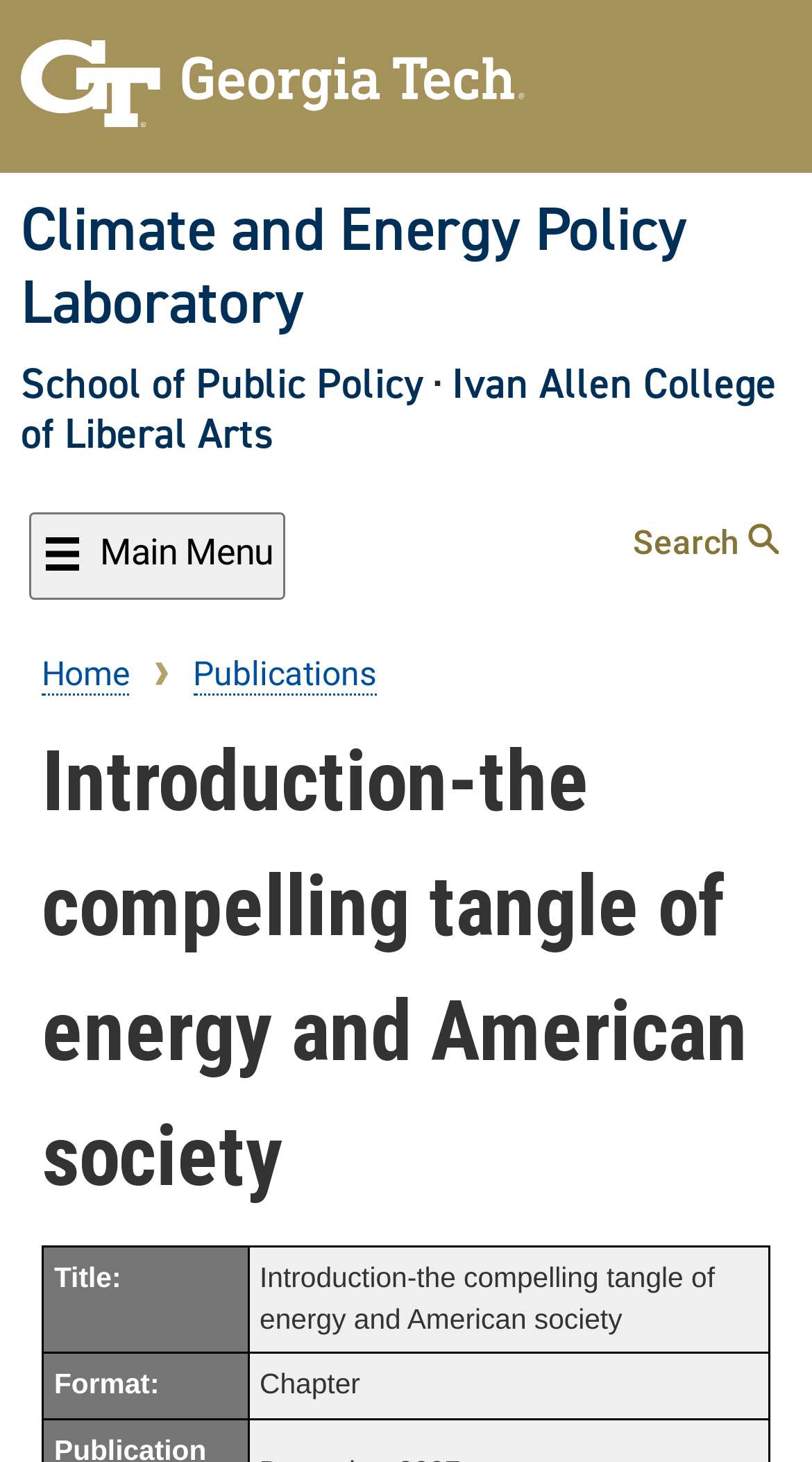Give a full account of the webpage's elements and their arrangement.

The webpage is about the Climate and Energy Policy Laboratory at the Georgia Institute of Technology. At the top left corner, there is a banner with the institute's logo, an image of Georgia Institute of Technology, and links to the laboratory, school, and college. Below the banner, there is a main menu button and a quick links menu with a search option.

On the left side, there is a breadcrumb navigation menu with links to the home page and publications. Above the main content, there is a heading that reads "Introduction-the compelling tangle of energy and American society". The main content is divided into two rows, with the first row containing a title "Introduction-the compelling tangle of energy and American society" and the second row containing a format description "Chapter". 

At the top of the page, there is a link to skip to the main content. The overall structure of the webpage is organized, with clear headings and concise text.